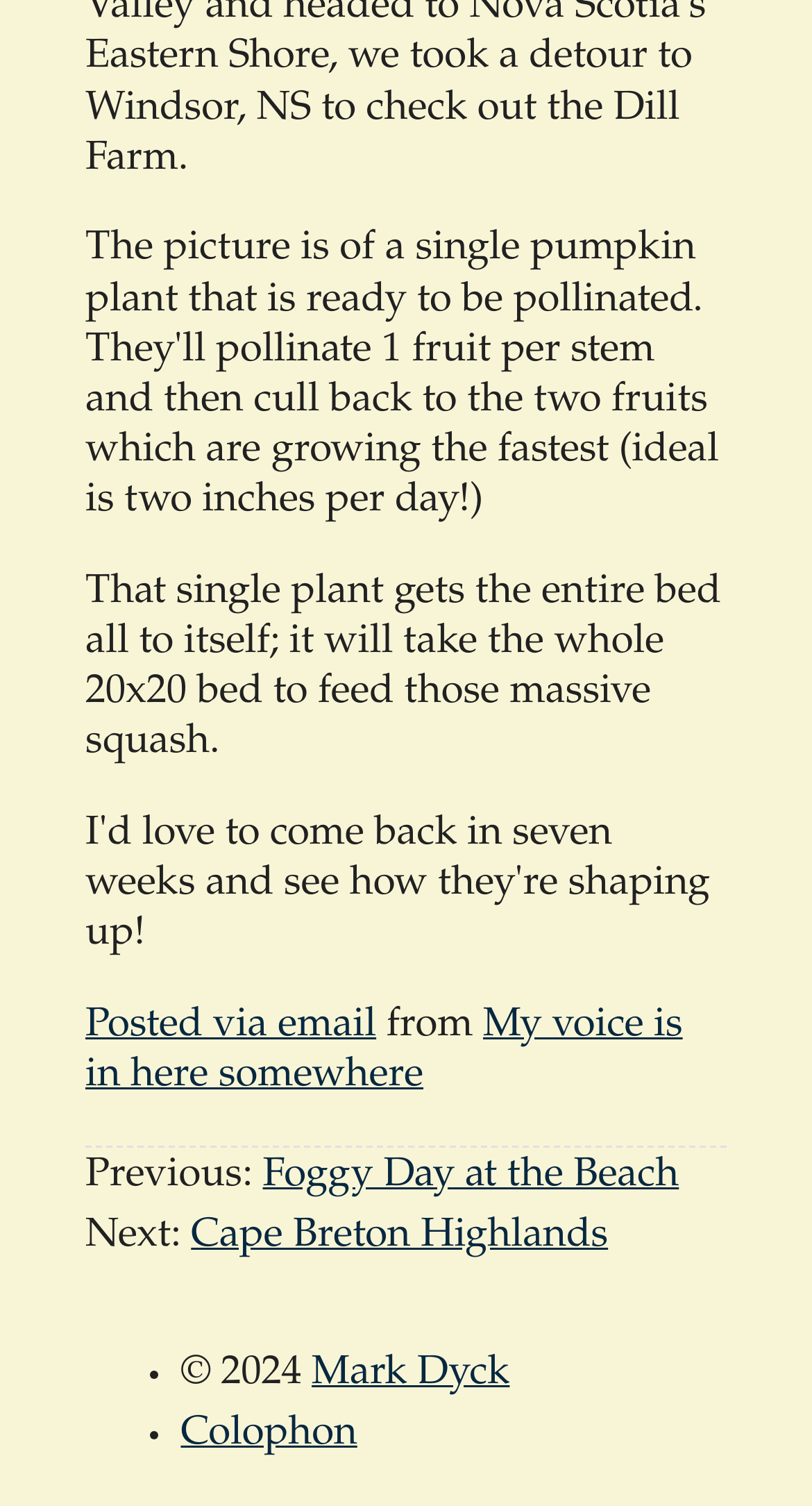What is the name of the author?
Please answer the question with a detailed response using the information from the screenshot.

In the footer section, there is a link 'Mark Dyck' which is likely to be the name of the author.